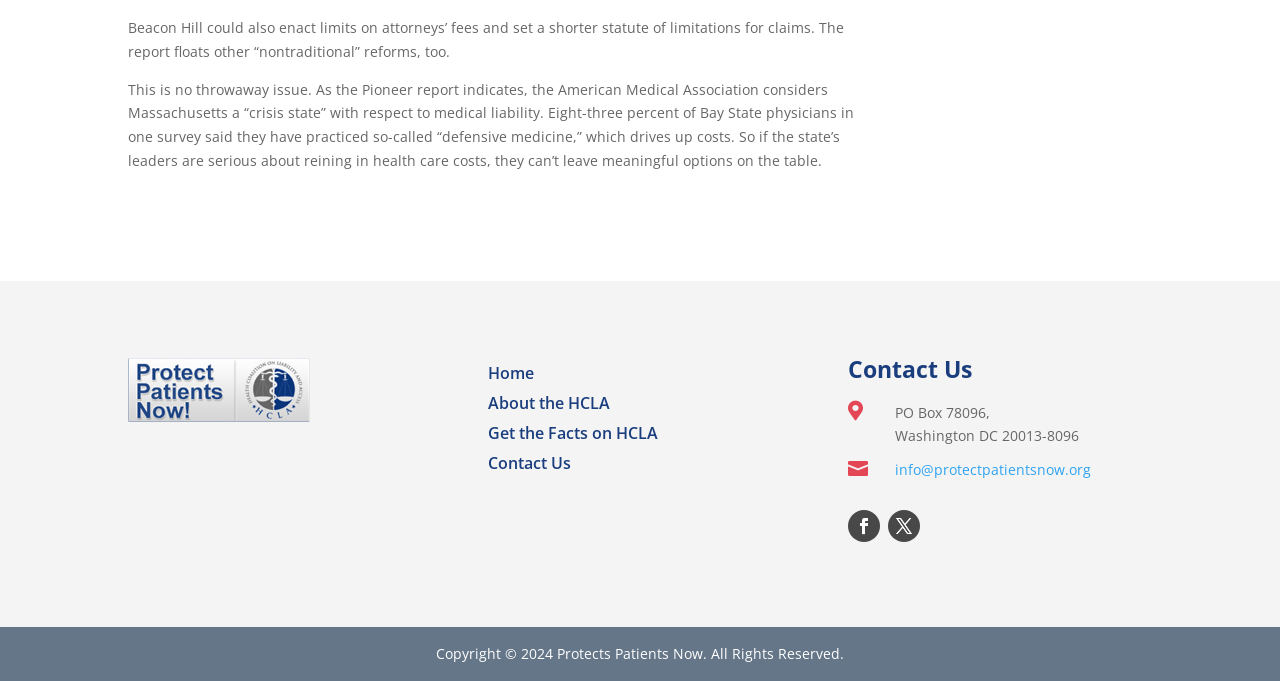For the following element description, predict the bounding box coordinates in the format (top-left x, top-left y, bottom-right x, bottom-right y). All values should be floating point numbers between 0 and 1. Description: Follow

[0.663, 0.749, 0.688, 0.796]